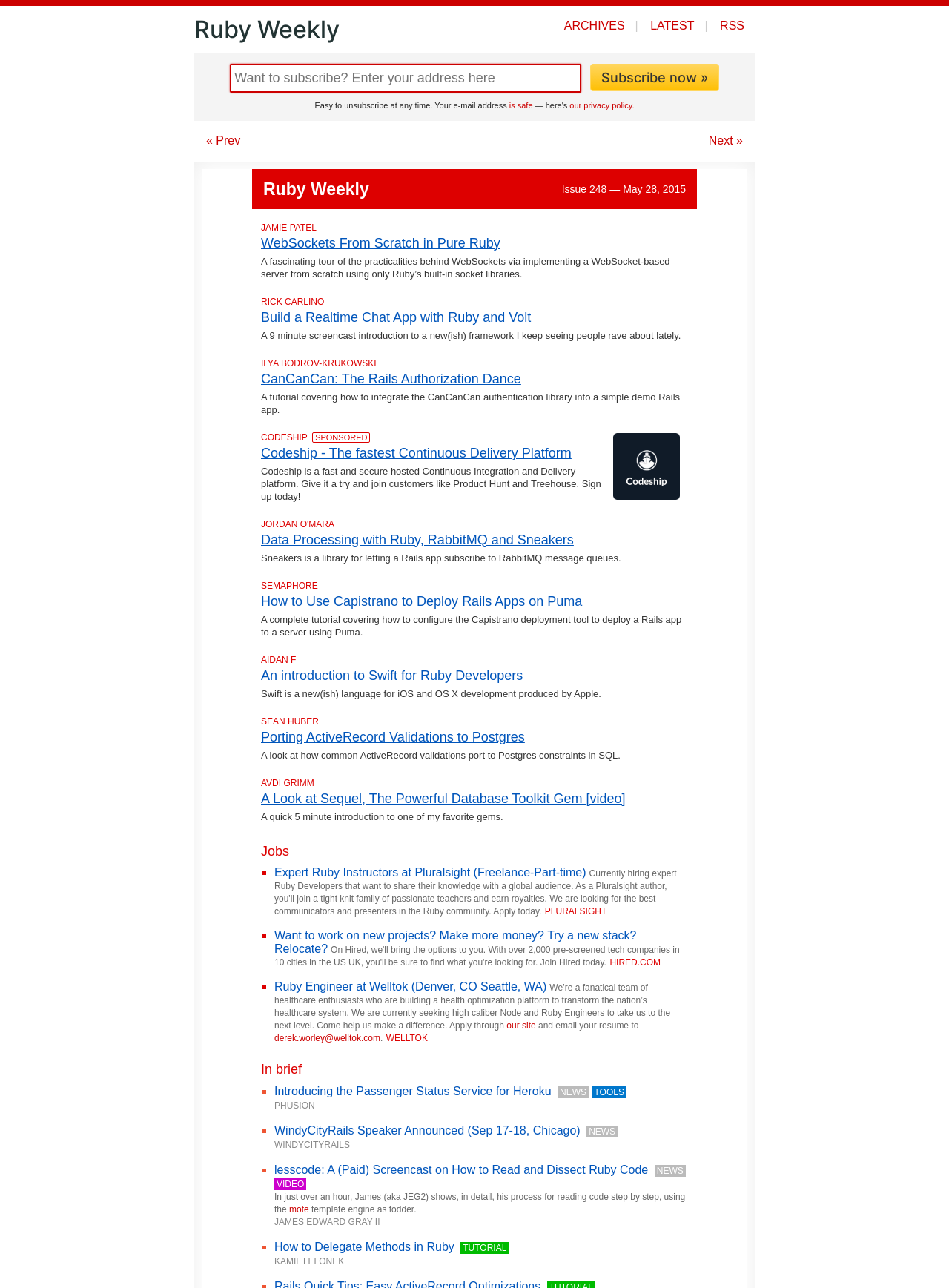Please respond to the question with a concise word or phrase:
How many job listings are there on the webpage?

3